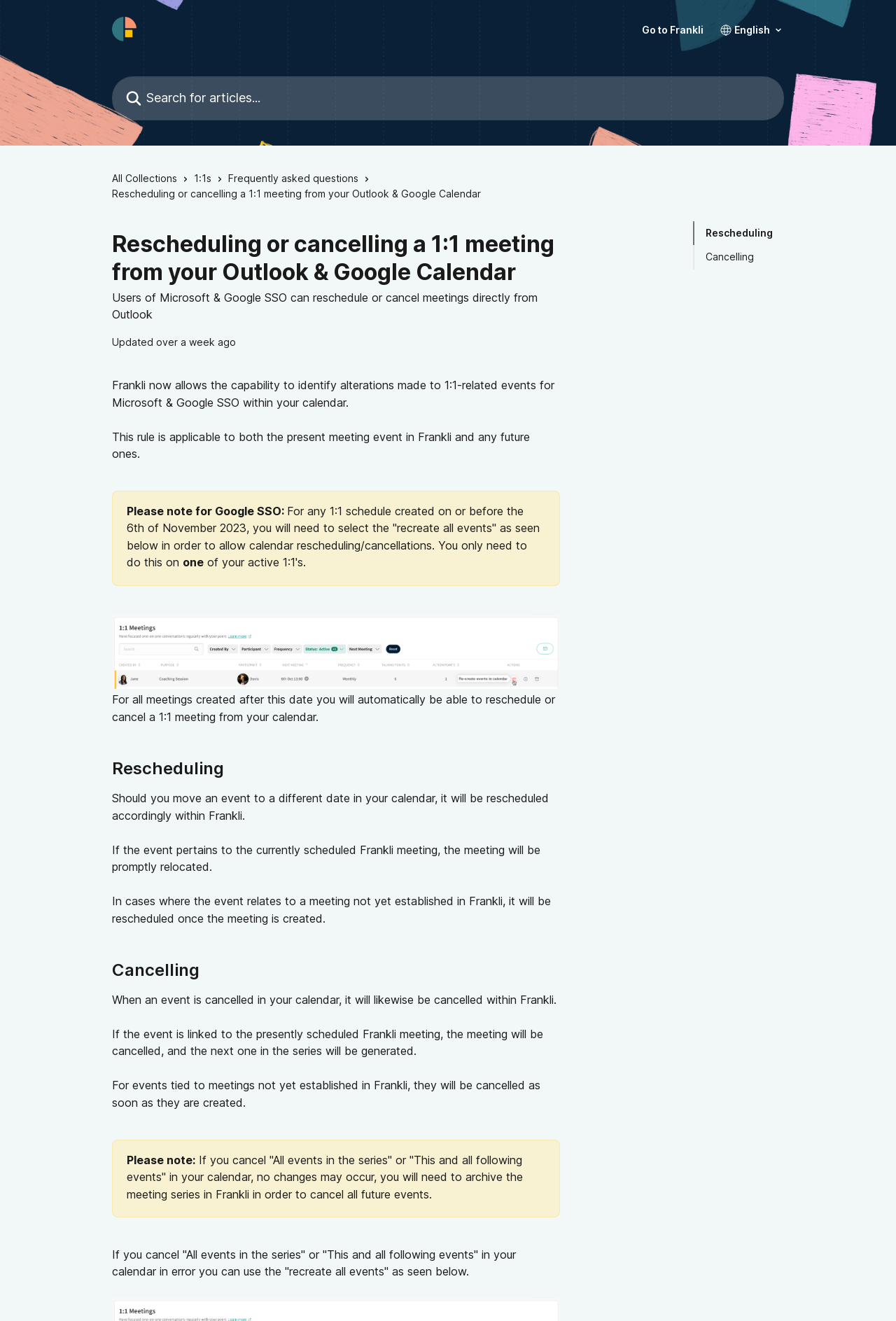What is required for Google SSO users who created 1:1 schedules on or before November 6th, 2023?
Using the information from the image, answer the question thoroughly.

According to the webpage, for Google SSO users who created 1:1 schedules on or before November 6th, 2023, they will need to select the 'recreate all events' option in order to allow calendar rescheduling/cancellations.